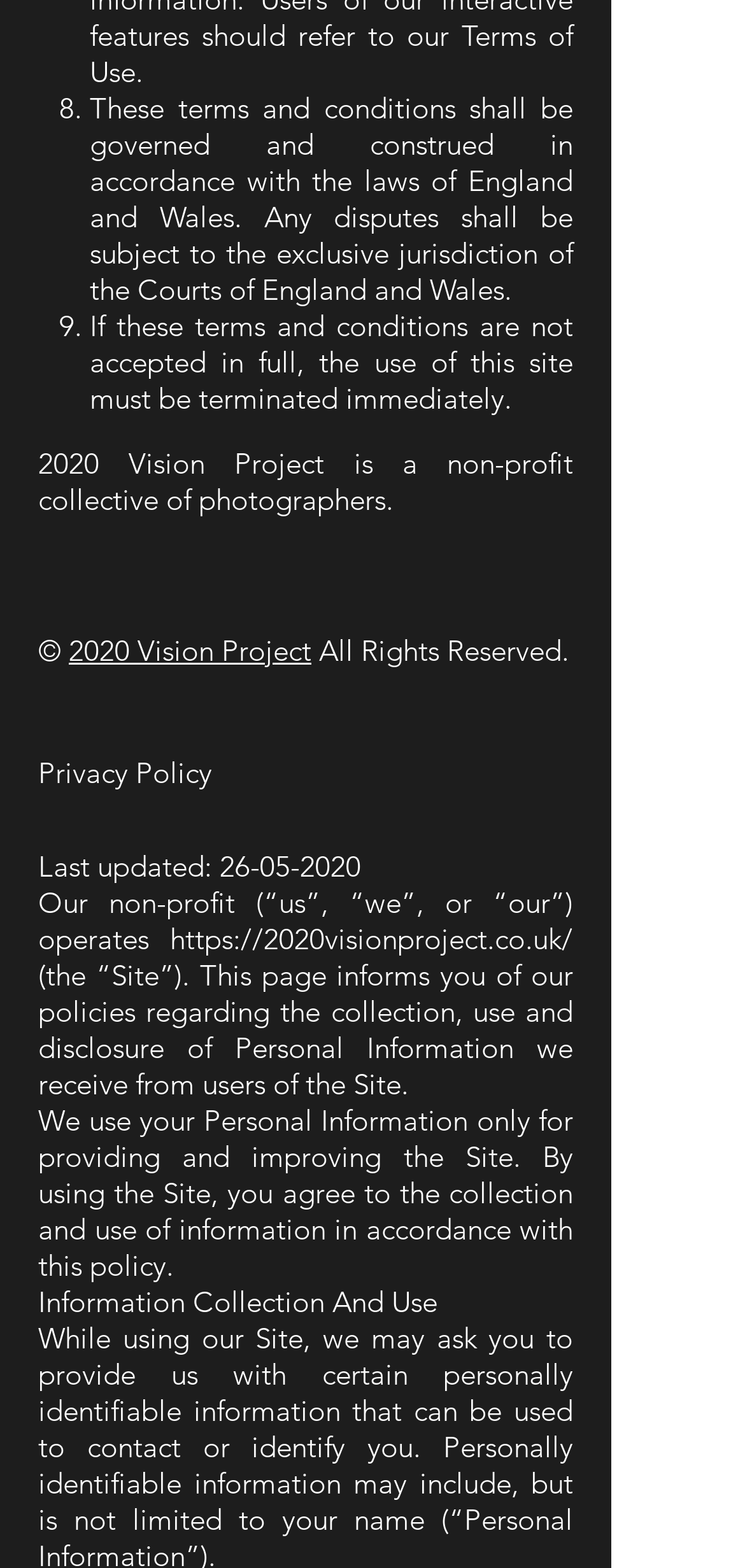Who operates the Site?
Provide a detailed answer to the question using information from the image.

The operator of the Site can be found in the ninth StaticText element, which states 'Our non-profit (“us”, “we”, or “our”) operates the “Site”.'